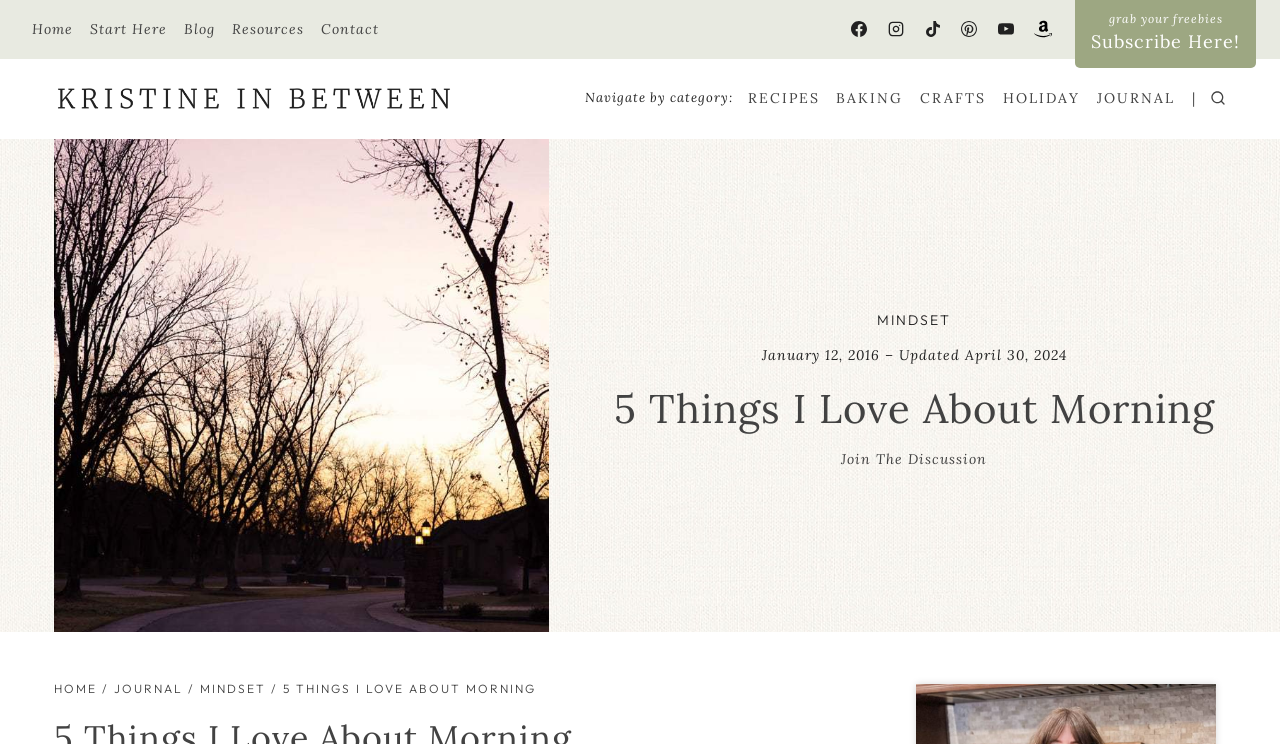Determine the bounding box coordinates of the element's region needed to click to follow the instruction: "Read the blog post". Provide these coordinates as four float numbers between 0 and 1, formatted as [left, top, right, bottom].

[0.48, 0.51, 0.949, 0.604]